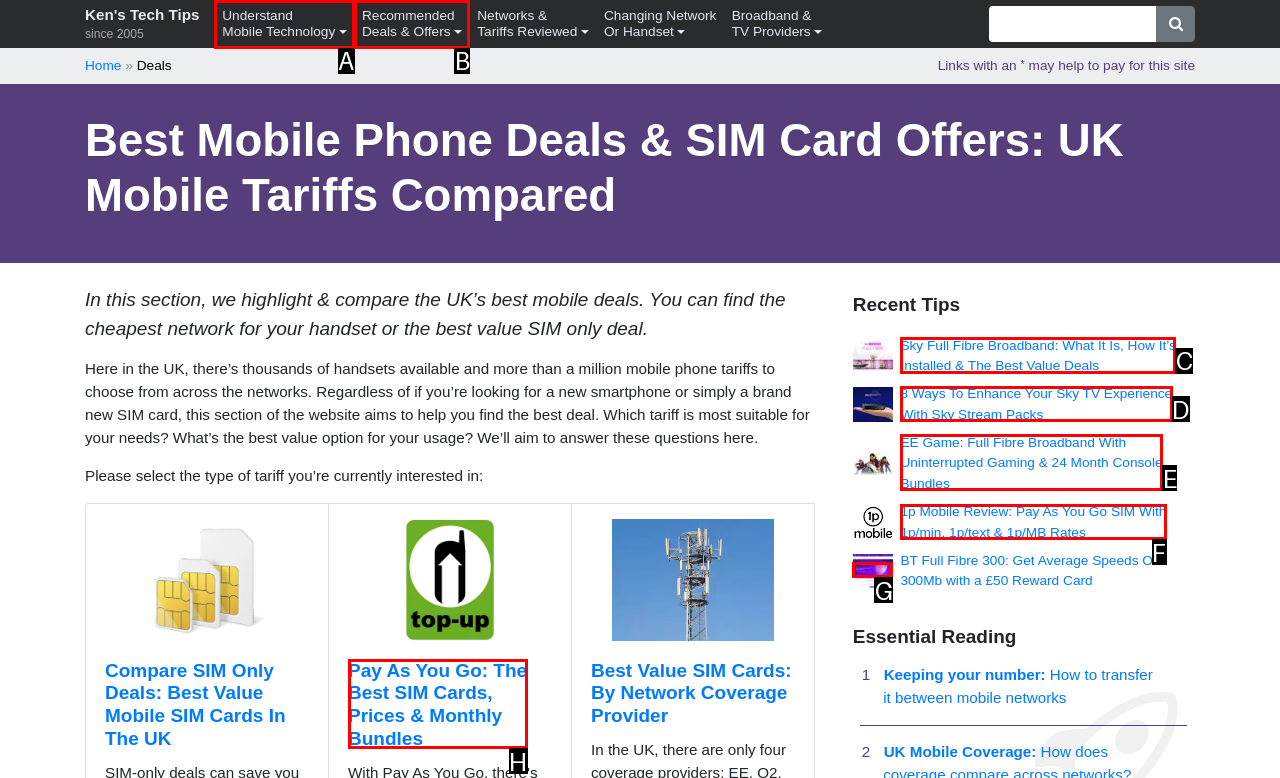Given the description: Understand Mobile Technology
Identify the letter of the matching UI element from the options.

A